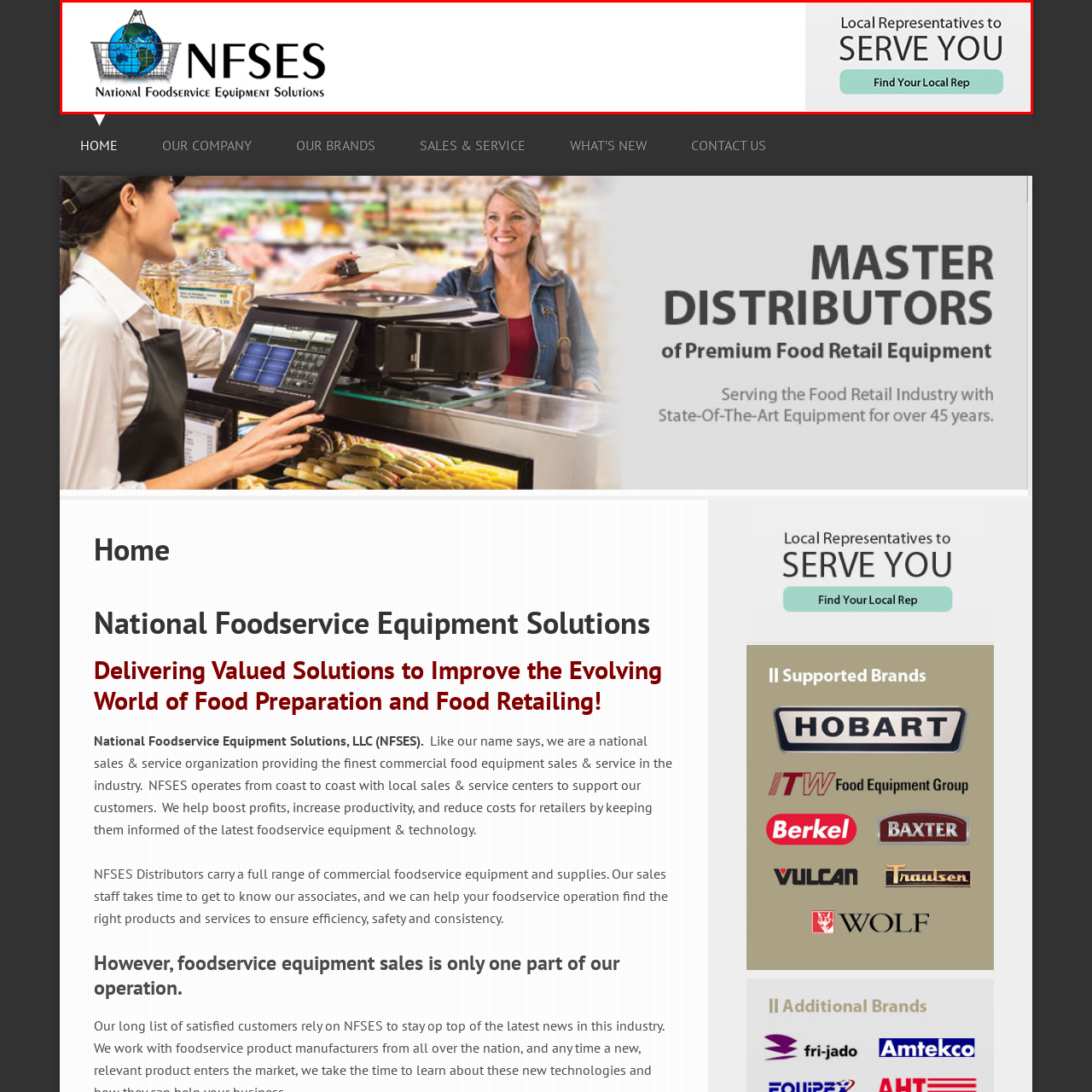Analyze and describe the image content within the red perimeter in detail.

The image features the logo of National Foodservice Equipment Solutions (NFSES), prominently displayed on the left side. It incorporates a stylized globe within a shopping basket, symbolizing their global reach and commitment to foodservice solutions. To the right, bold text highlights the phrase "Local Representatives to SERVE YOU," emphasizing personalized service and accessibility. Below this, a button invites users to "Find Your Local Rep," guiding them to connect with representatives for tailored assistance in food equipment needs. The overall design reflects a professional and approachable identity, aligning with the brand's mission to support foodservice operations across the nation.